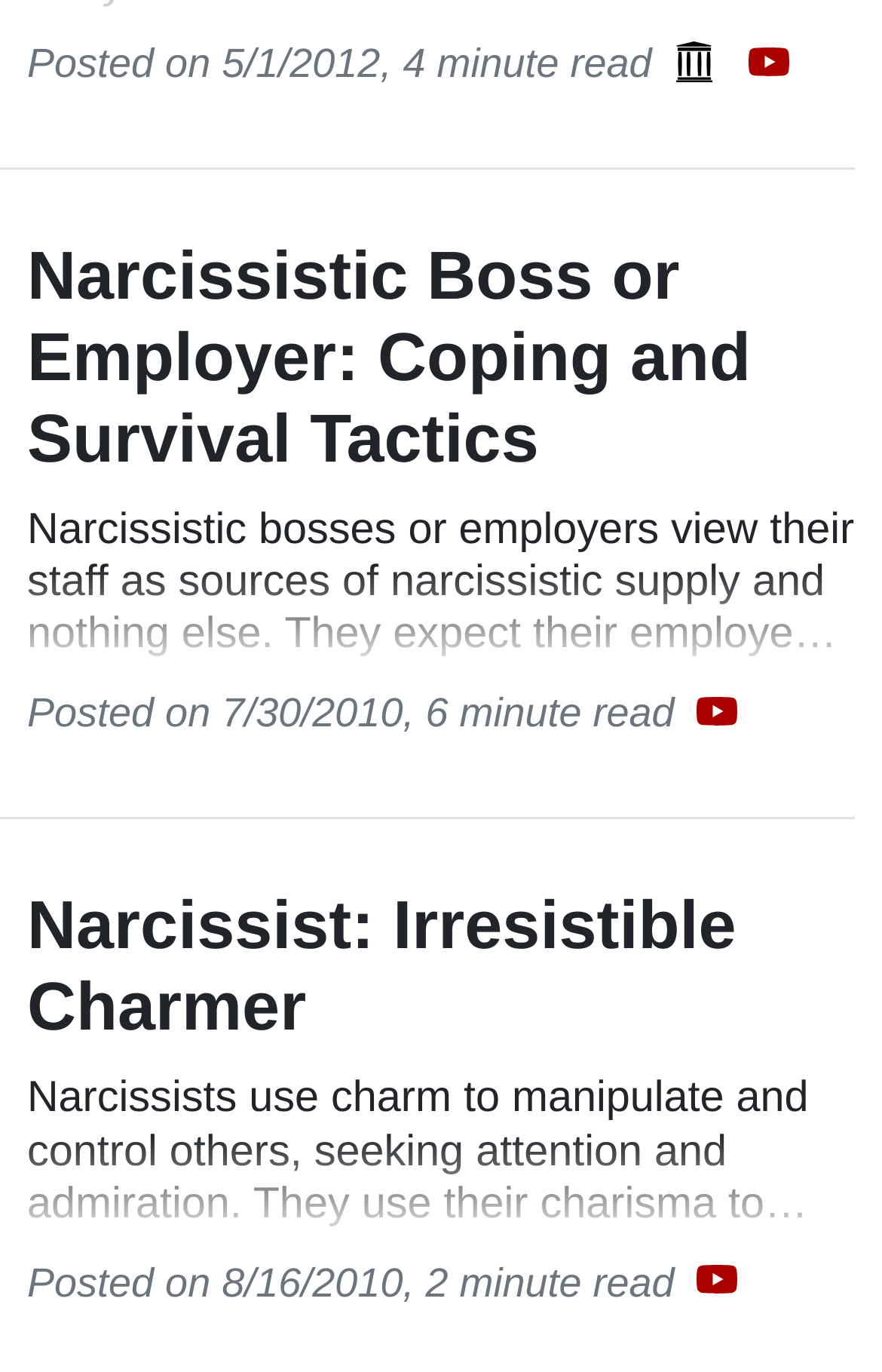Find the UI element described as: "YouTube" and predict its bounding box coordinates. Ensure the coordinates are four float numbers between 0 and 1, [left, top, right, bottom].

[0.849, 0.026, 0.896, 0.059]